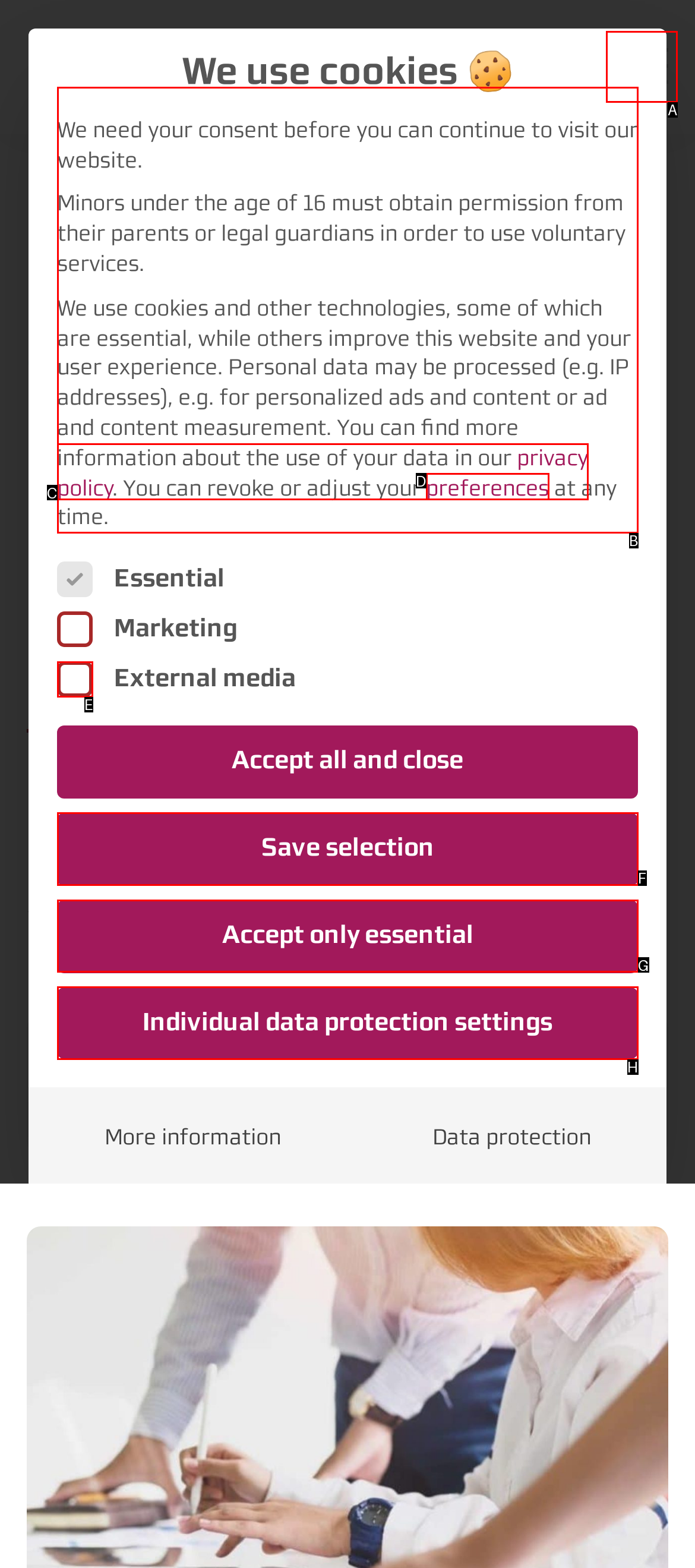Based on the description: parent_node: External media name="external-media", identify the matching lettered UI element.
Answer by indicating the letter from the choices.

E